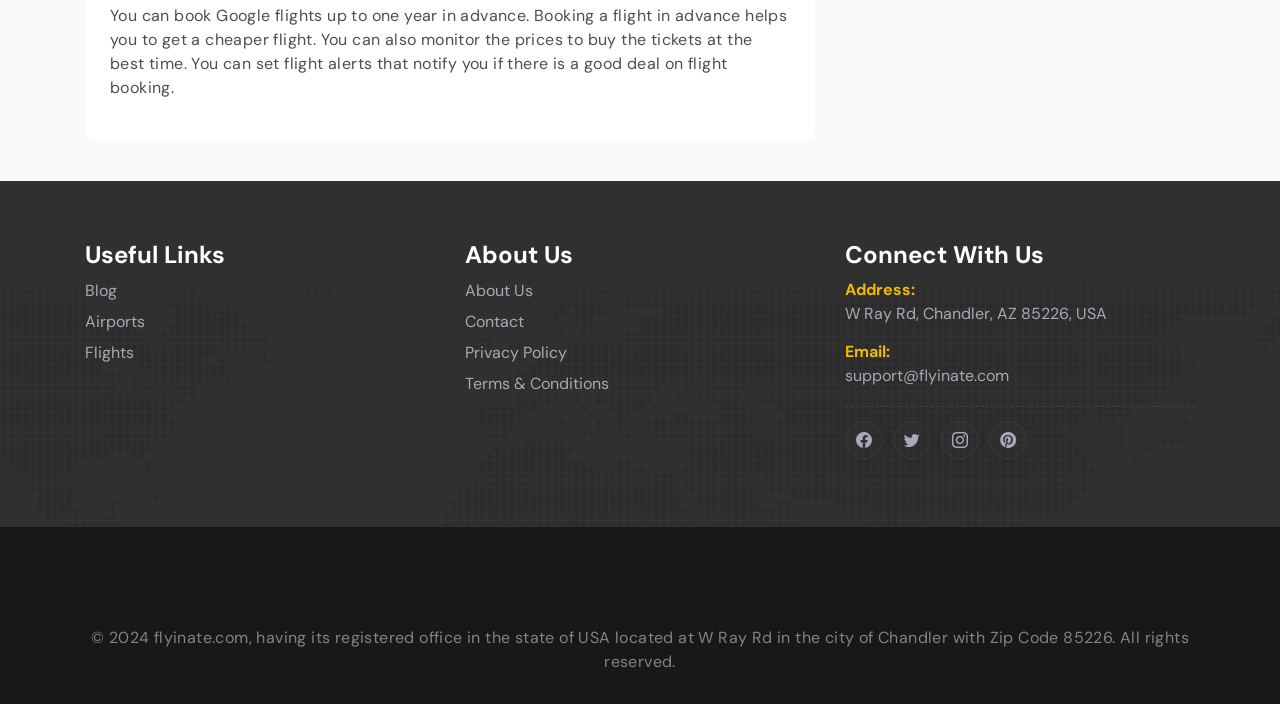What is the purpose of booking flights in advance?
Please provide a detailed and comprehensive answer to the question.

According to the StaticText element, booking flights in advance helps to get cheaper flights, and one can also monitor prices to buy tickets at the best time.